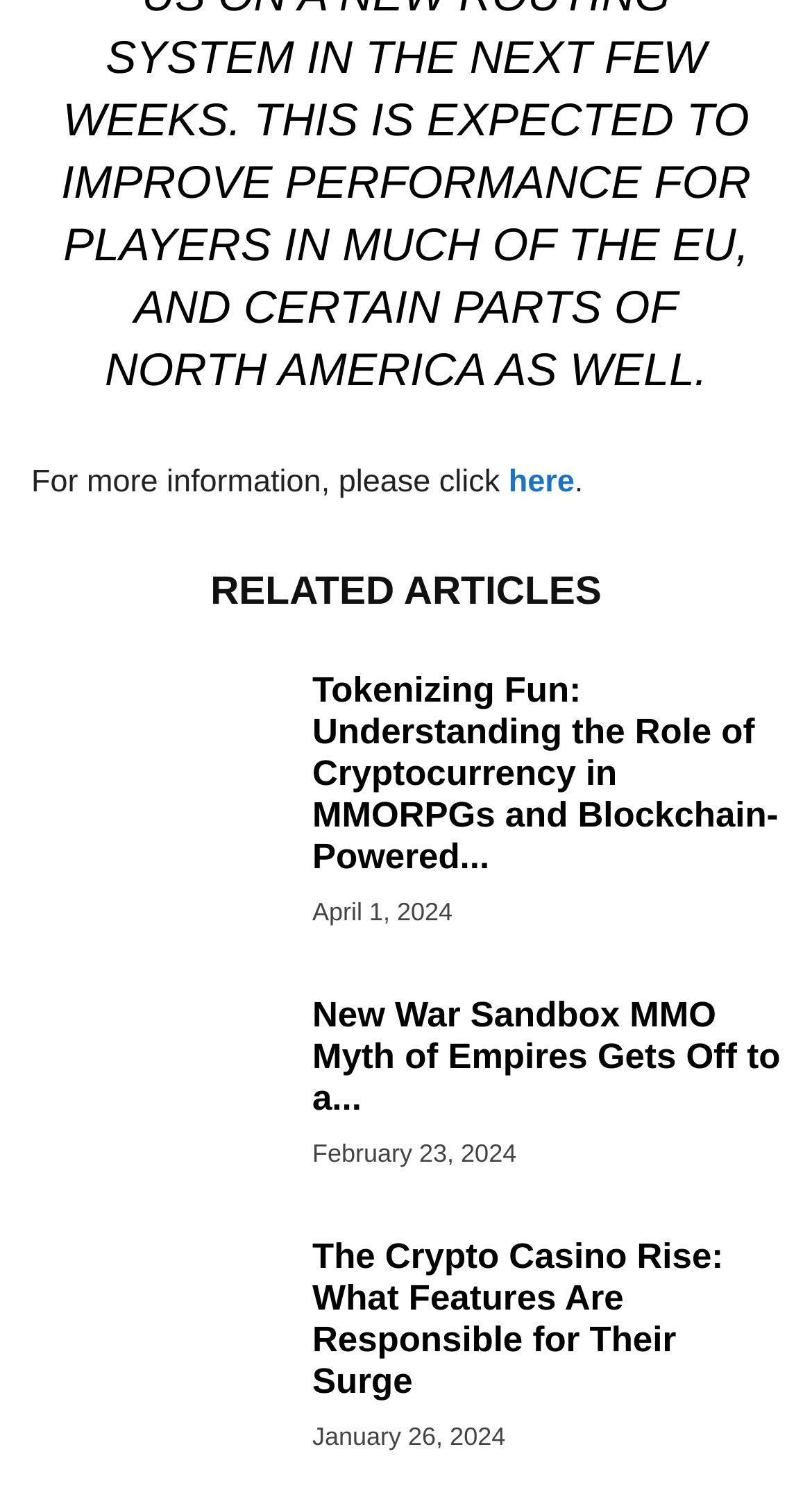What is the title of the second article? Examine the screenshot and reply using just one word or a brief phrase.

New War Sandbox MMO Myth of Empires Gets Off to a Hot Start